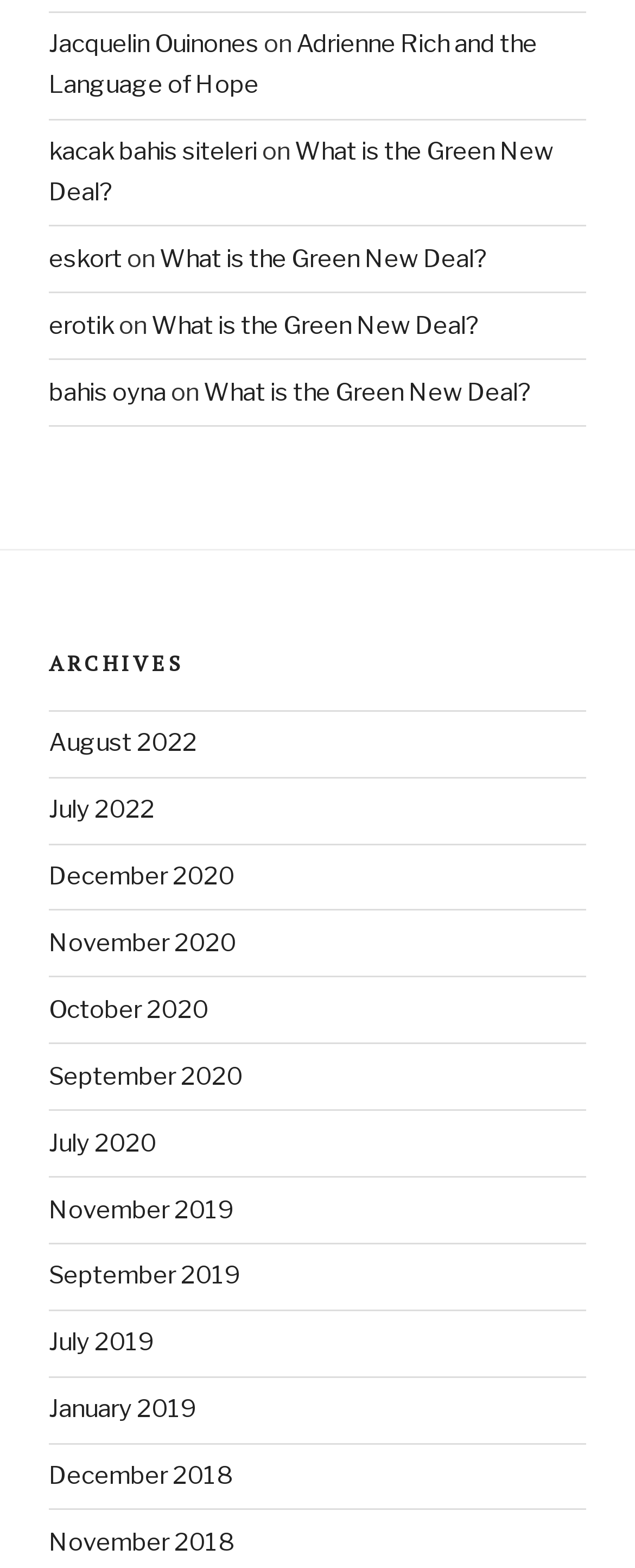How many links are above the 'ARCHIVES' heading?
Look at the screenshot and respond with one word or a short phrase.

8